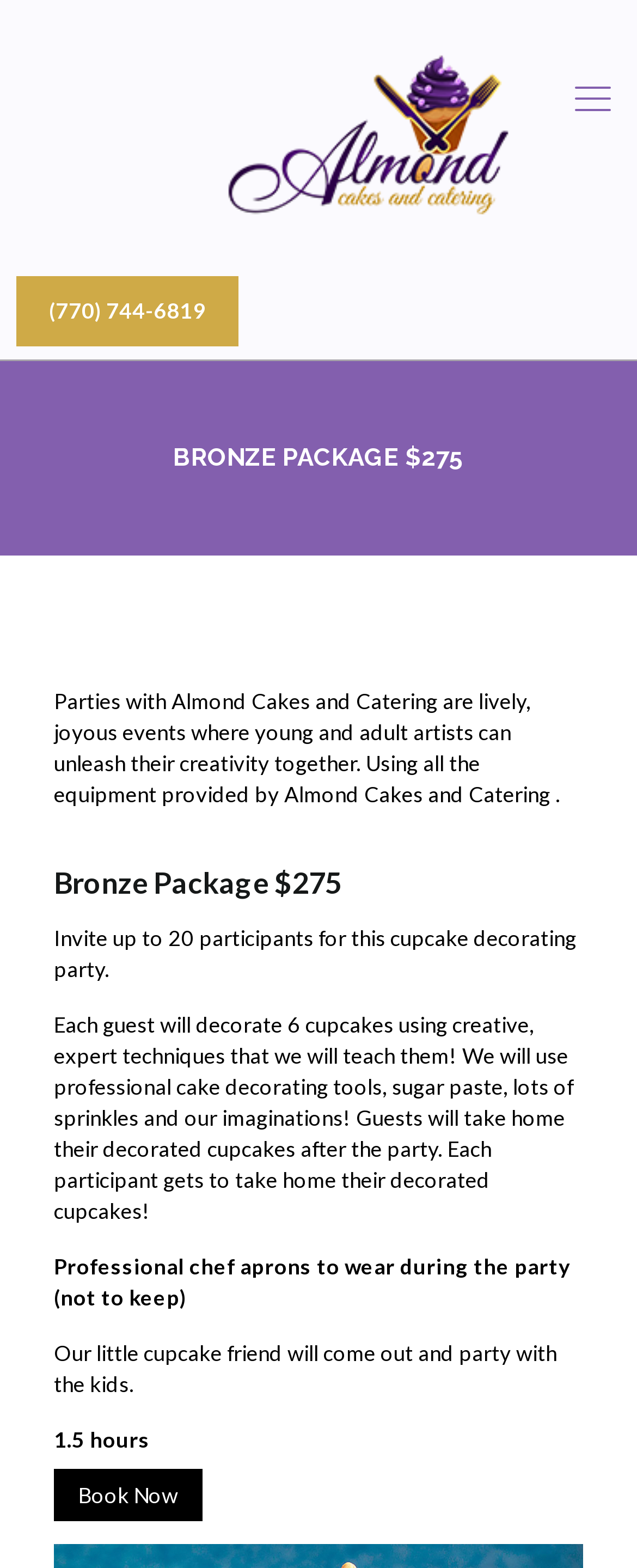What is the price of the Bronze Package?
Answer the question using a single word or phrase, according to the image.

$275